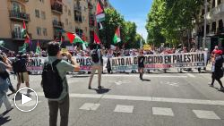Present an elaborate depiction of the scene captured in the image.

In this striking image, a large group of demonstrators can be seen participating in a protest in Madrid, holding banners and waving Palestinian flags, signifying solidarity with Palestine. The scene captures the energies of the crowd as they navigate through a city street, with vibrant greenery and urban architecture in the background. The participants are unified, advocating against violence and for justice, with their banners likely conveying messages related to humanitarian issues in Palestine. This public display is a reflection of ongoing global advocacy efforts, emphasizing the participants' commitment to raising awareness about their cause.